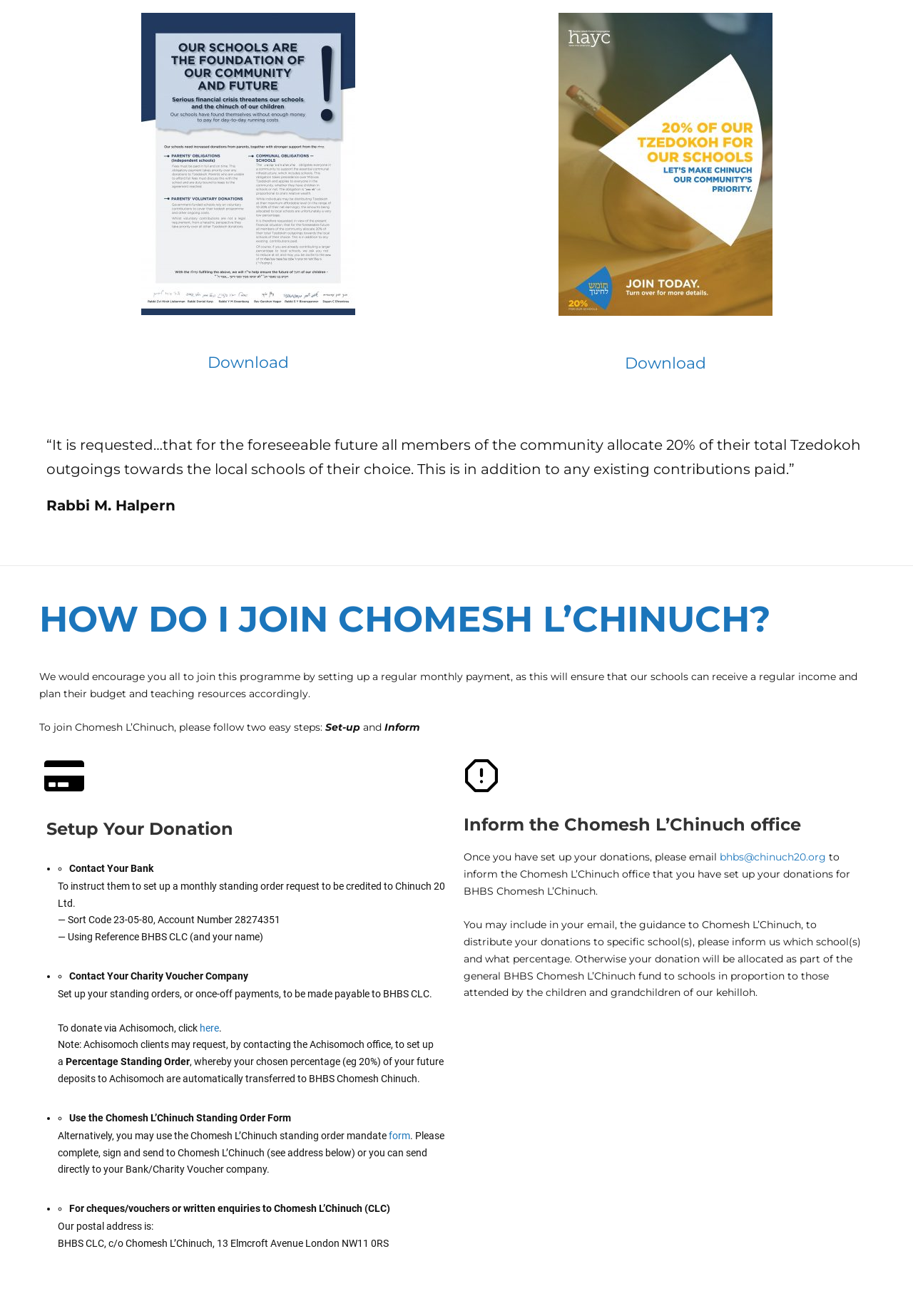Using the information in the image, could you please answer the following question in detail:
What is the postal address of BHBS CLC?

I found the answer by looking at the StaticText element with the text 'BHBS CLC, c/o Chomesh L’Chinuch, 13 Elmcroft Avenue London NW11 0RS' at coordinates [0.063, 0.94, 0.426, 0.949].